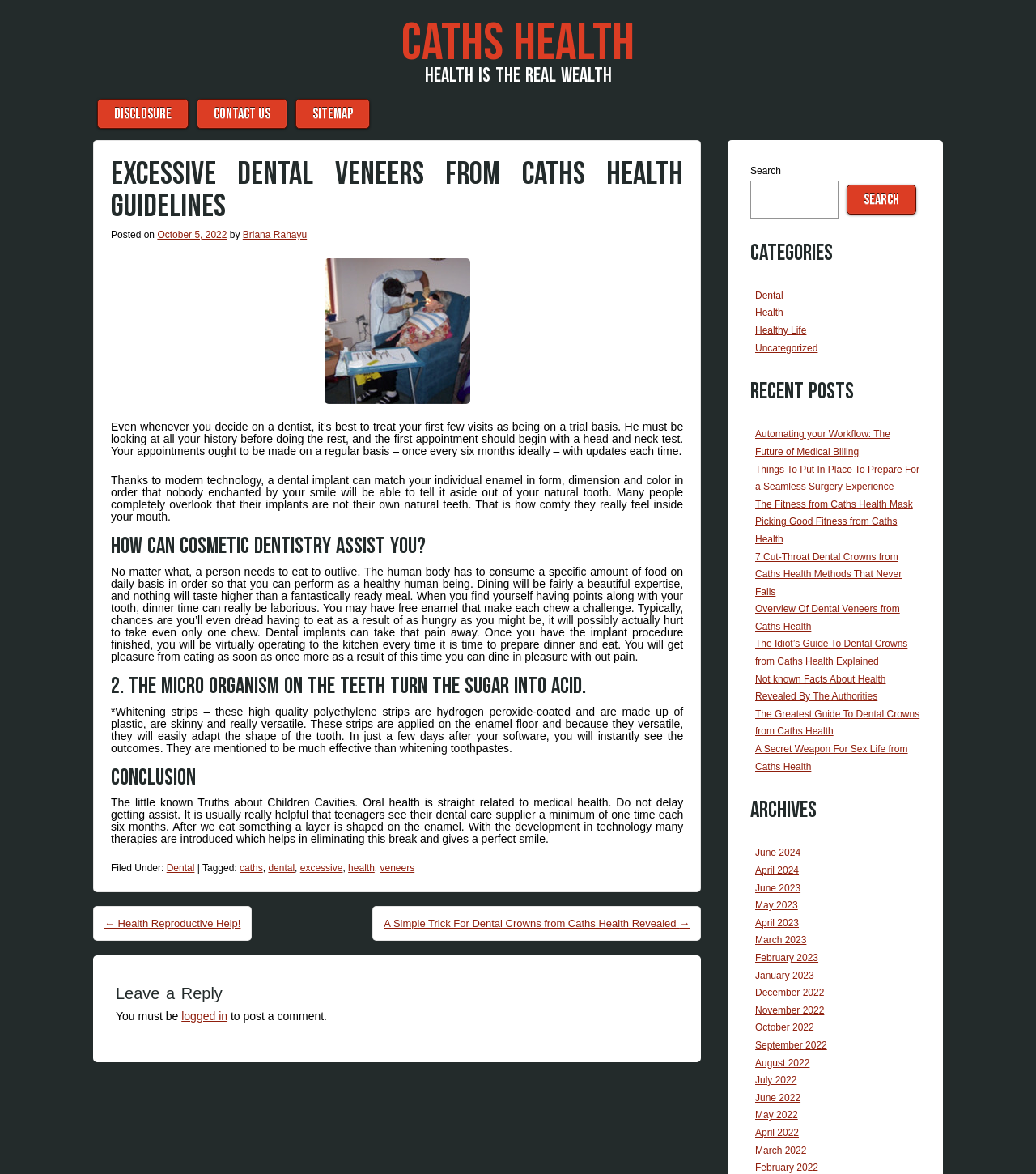What is the date of the article?
Answer the question using a single word or phrase, according to the image.

October 5, 2022